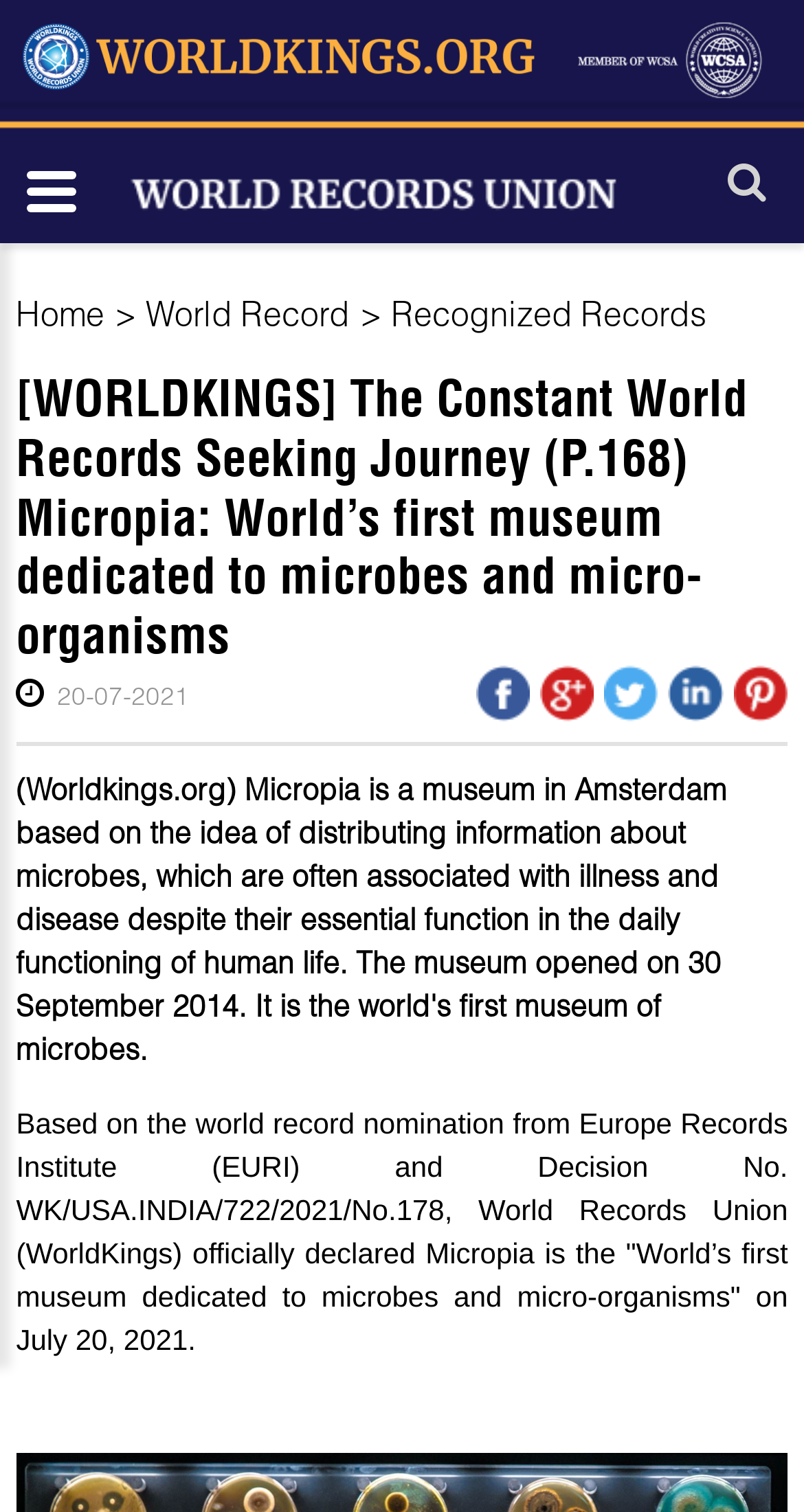What is the name of the organization that declared Micropia a world record? Using the information from the screenshot, answer with a single word or phrase.

World Records Union